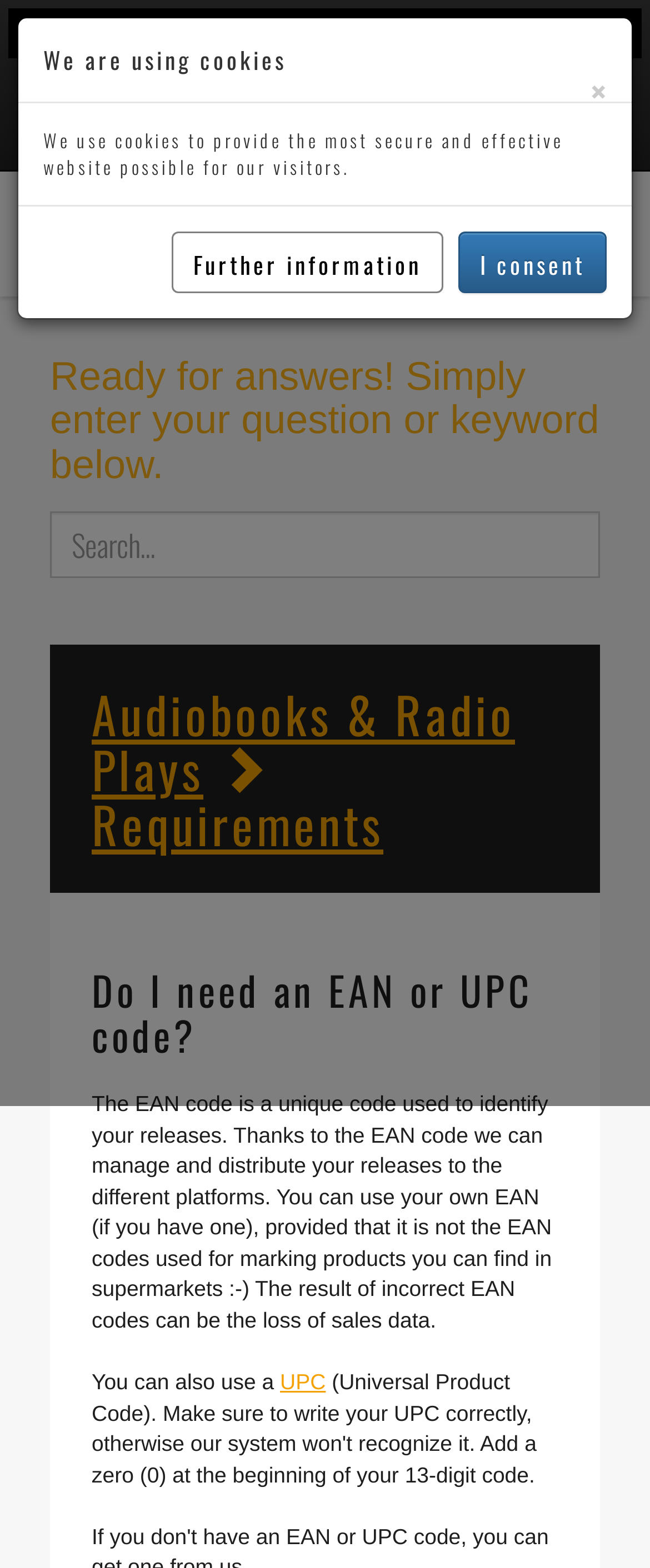Give an in-depth explanation of the webpage layout and content.

The webpage appears to be a FAQ page with a focus on selling music and ebooks online. At the top left, there is a small logo image with a link, and next to it, a heading that reads "Sell your music and ebooks online". Below this, there are three links: "info@feiyr.com", a separator "|" character, and a phone number "+49 (0) 861 166 17 0". 

On the top right, there is a login link with an icon, and a language selection link "English" with a flag icon. A toggle navigation button is located next to the language selection link.

The main content of the page starts with a heading that says "Ready for answers! Simply enter your question or keyword below." Below this, there is a search textbox where users can enter their questions or keywords. 

The page then lists several FAQs, including "Audiobooks & Radio Plays Requirements" and "Do I need an EAN or UPC code?". The second FAQ has a detailed explanation of EAN codes, including their purpose and how they are used. There is also a link to "UPC" within the text.

At the bottom of the page, there is a dialog box about cookies, which explains the purpose of cookies on the website and provides options to close the dialog or consent to the use of cookies.